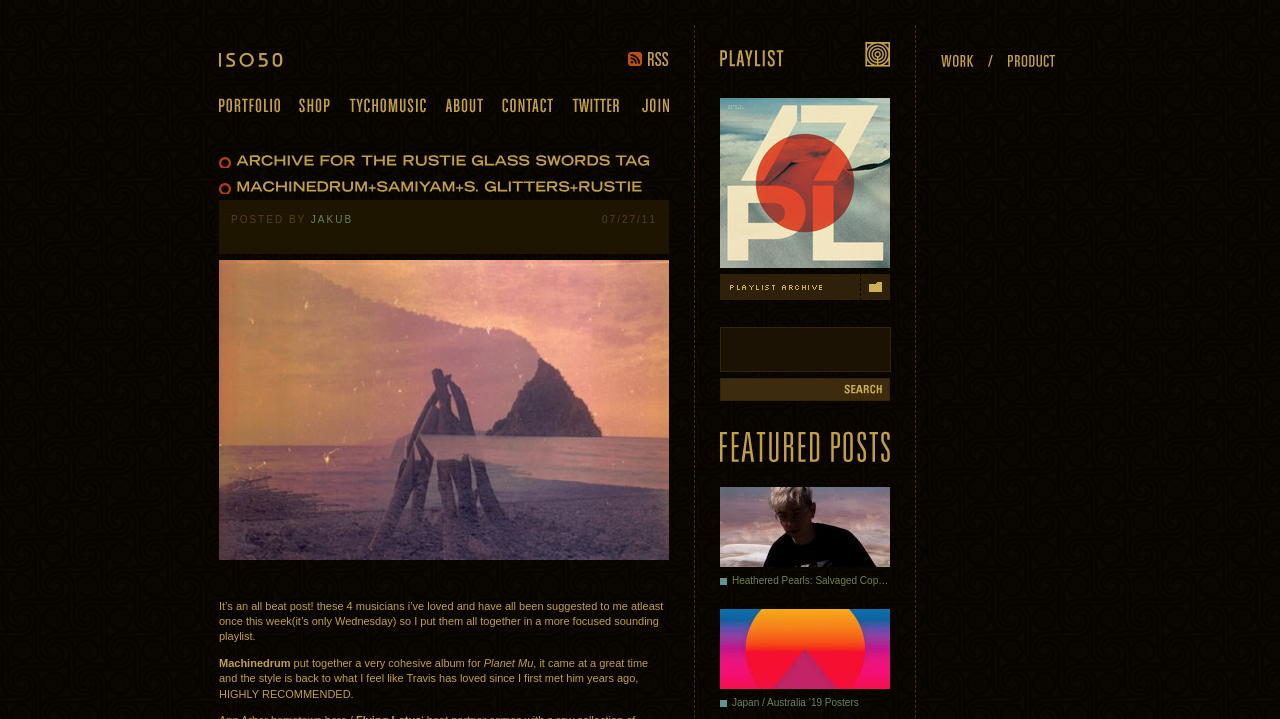Using the details from the image, please elaborate on the following question: What is the category of the blog post?

The category of the blog post can be determined by looking at the heading 'ARCHIVE FOR THE RUSTIE GLASS SWORDS TAG' which suggests that the blog post is categorized under 'Rustie Glass Swords'.